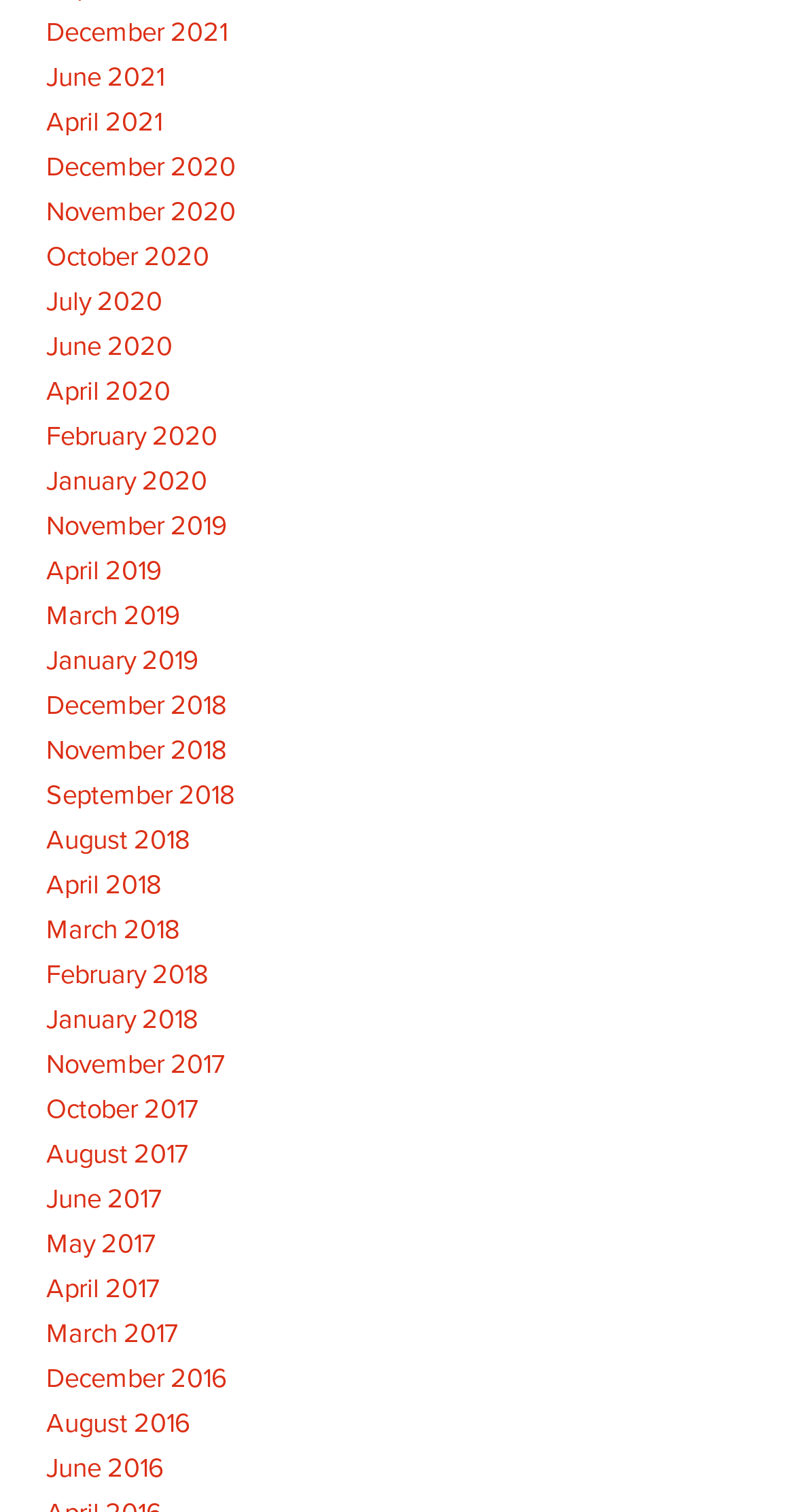Determine the bounding box coordinates for the clickable element to execute this instruction: "View August 2017". Provide the coordinates as four float numbers between 0 and 1, i.e., [left, top, right, bottom].

[0.058, 0.752, 0.238, 0.774]